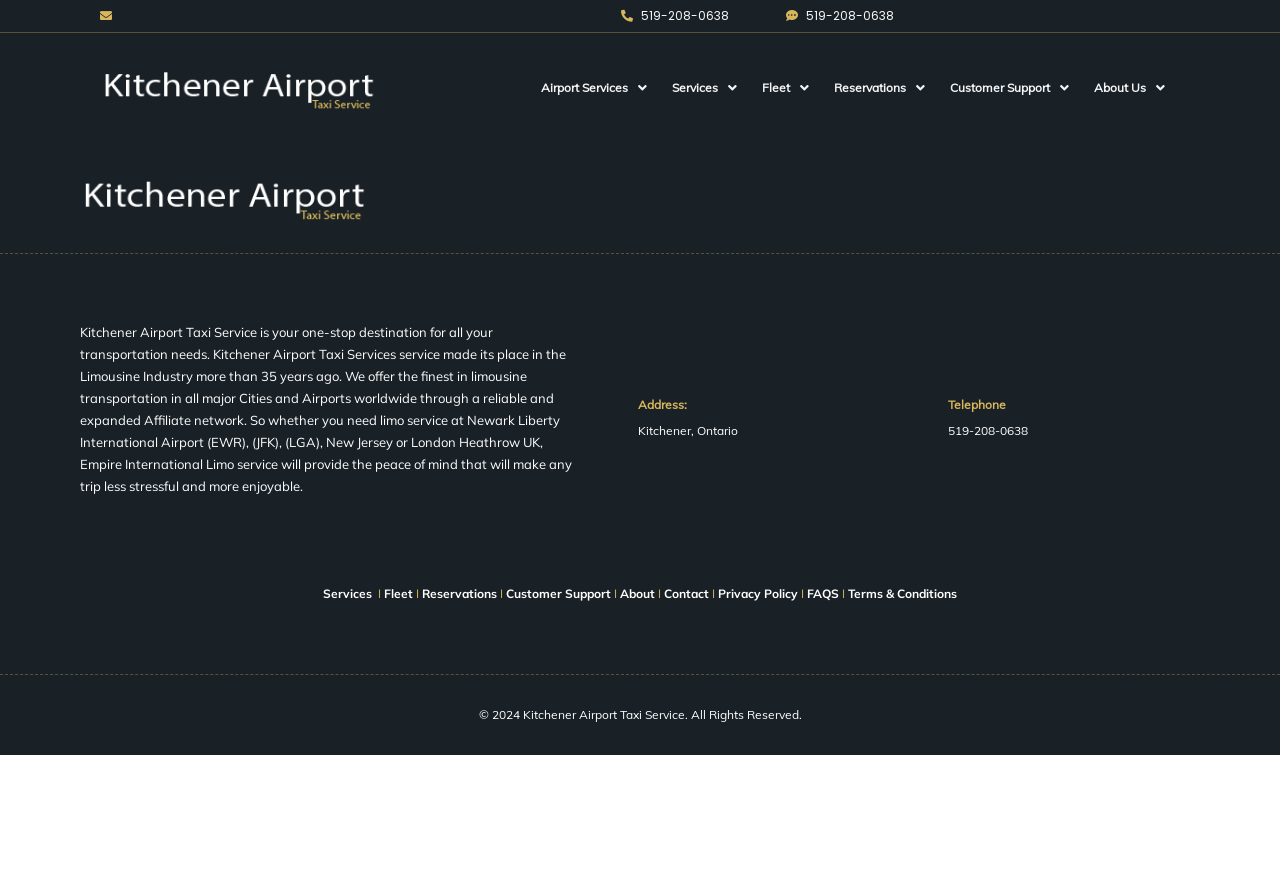Locate the bounding box coordinates for the element described below: "Privacy Policy". The coordinates must be four float values between 0 and 1, formatted as [left, top, right, bottom].

[0.561, 0.668, 0.623, 0.685]